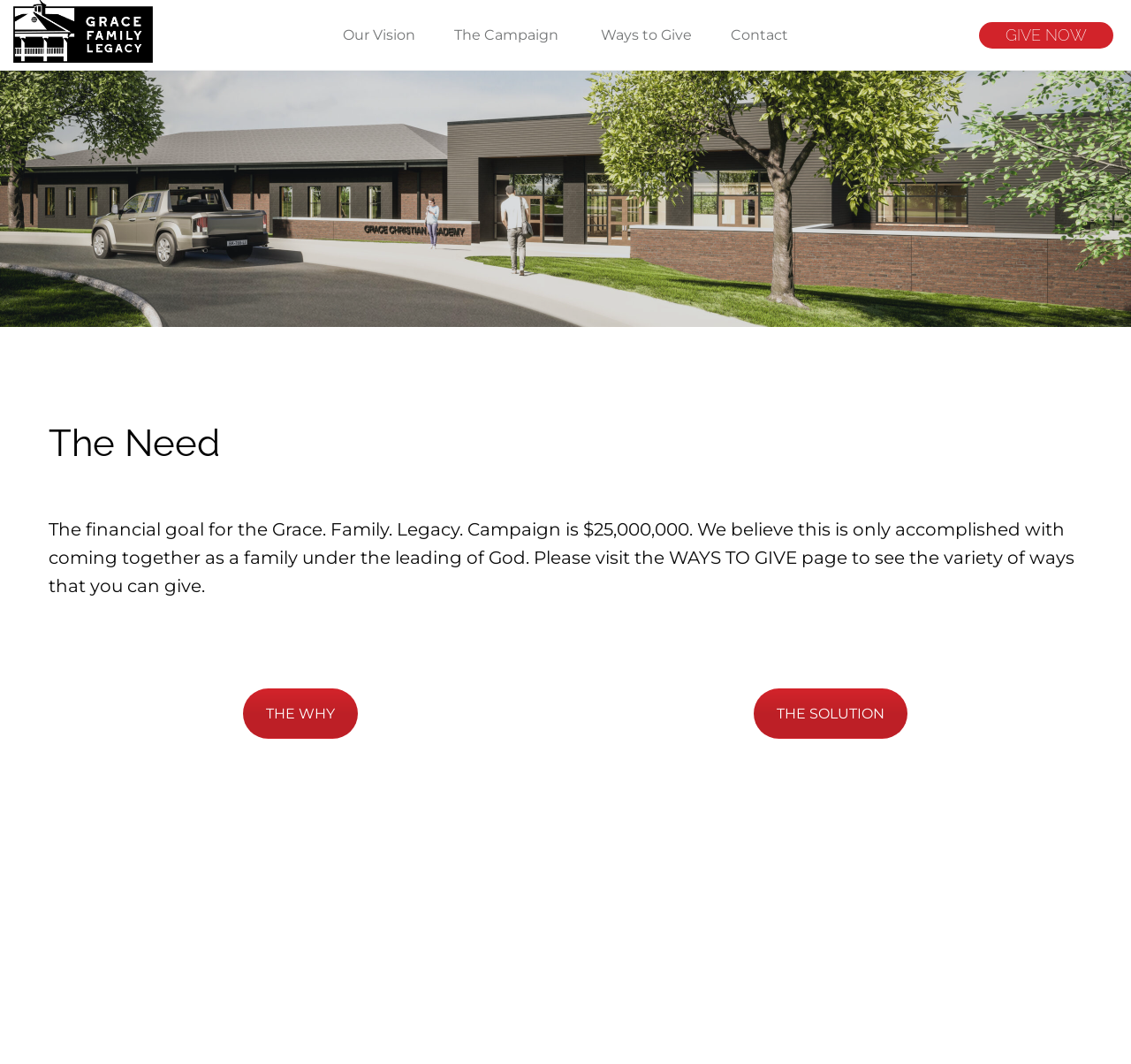Please find the bounding box coordinates of the element that you should click to achieve the following instruction: "Give now". The coordinates should be presented as four float numbers between 0 and 1: [left, top, right, bottom].

[0.866, 0.021, 0.984, 0.046]